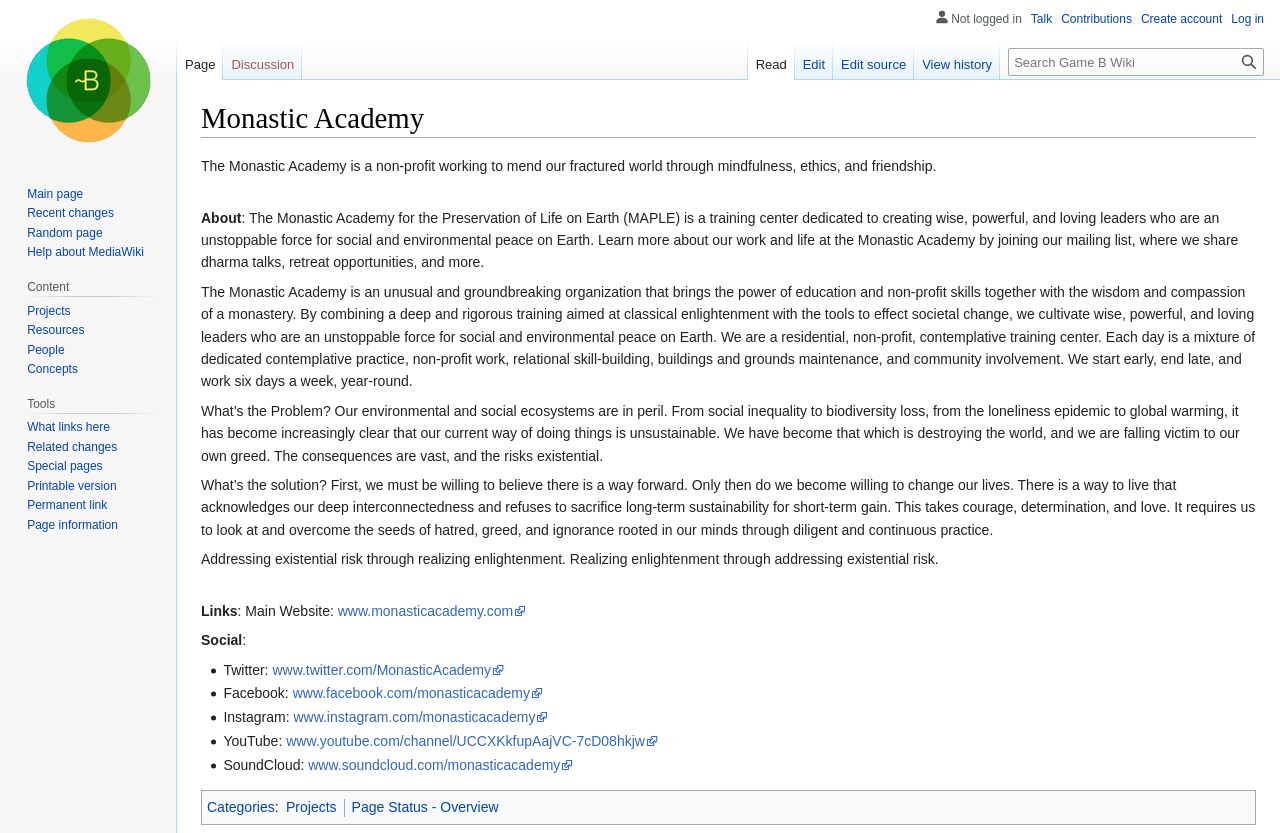Identify the bounding box coordinates of the section that should be clicked to achieve the task described: "Check the 'Page Status - Overview'".

[0.275, 0.959, 0.39, 0.979]